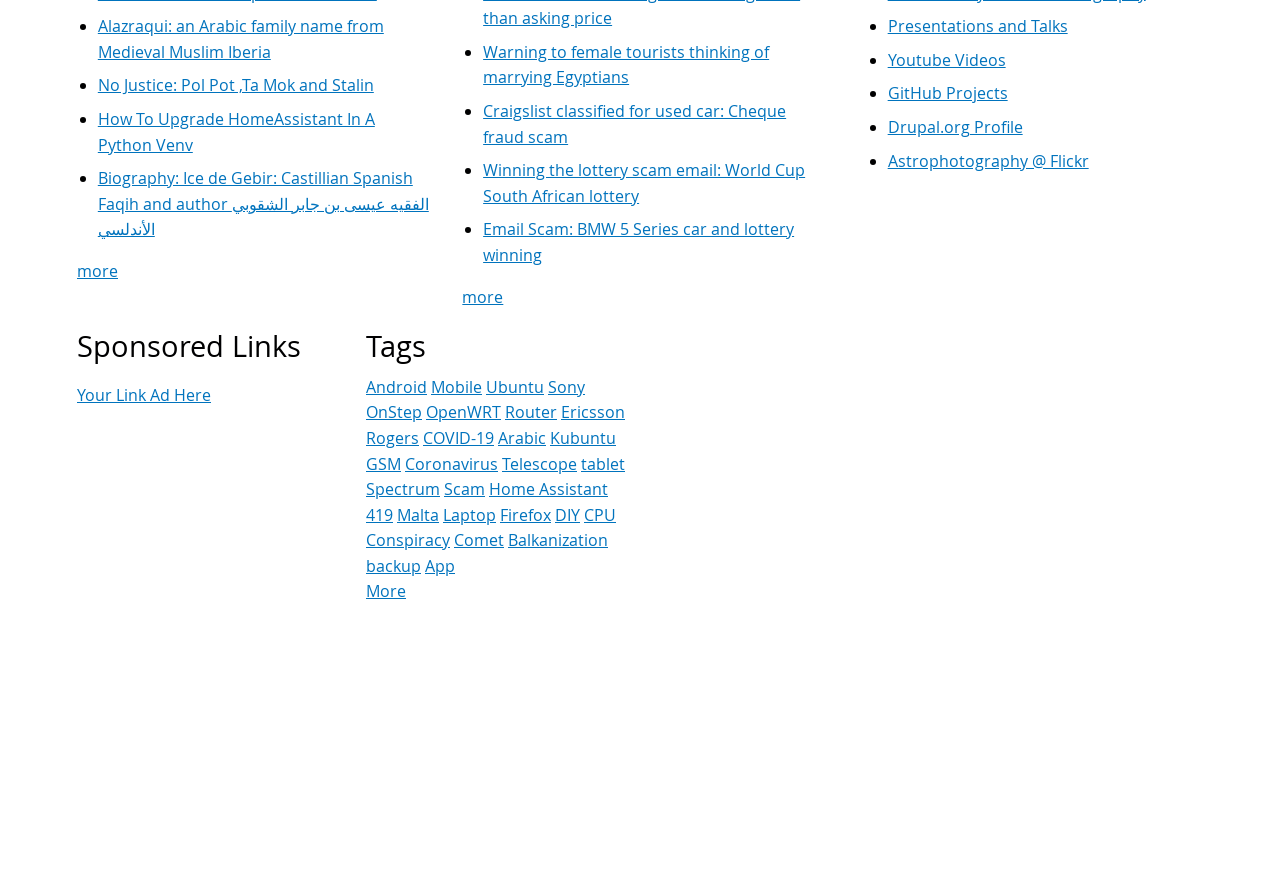Give a succinct answer to this question in a single word or phrase: 
What is the category of the link 'Alazraqui: an Arabic family name from Medieval Muslim Iberia'?

Biography